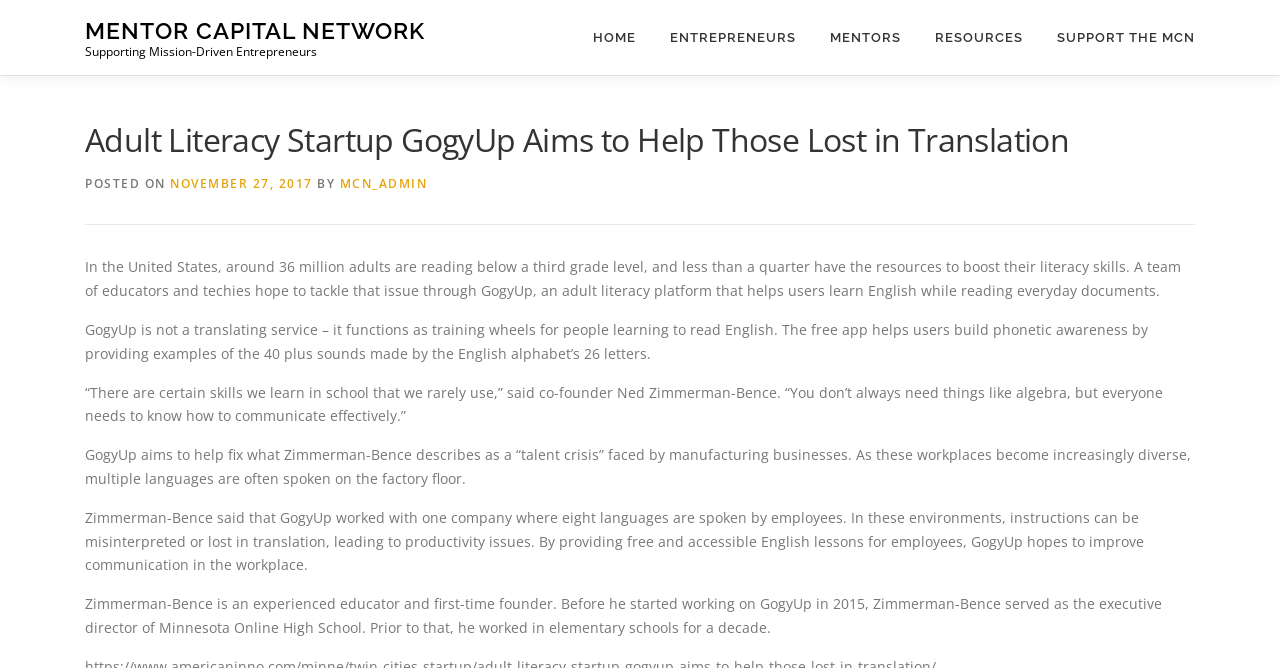Determine the bounding box coordinates of the area to click in order to meet this instruction: "Go to HOME page".

[0.45, 0.0, 0.51, 0.112]